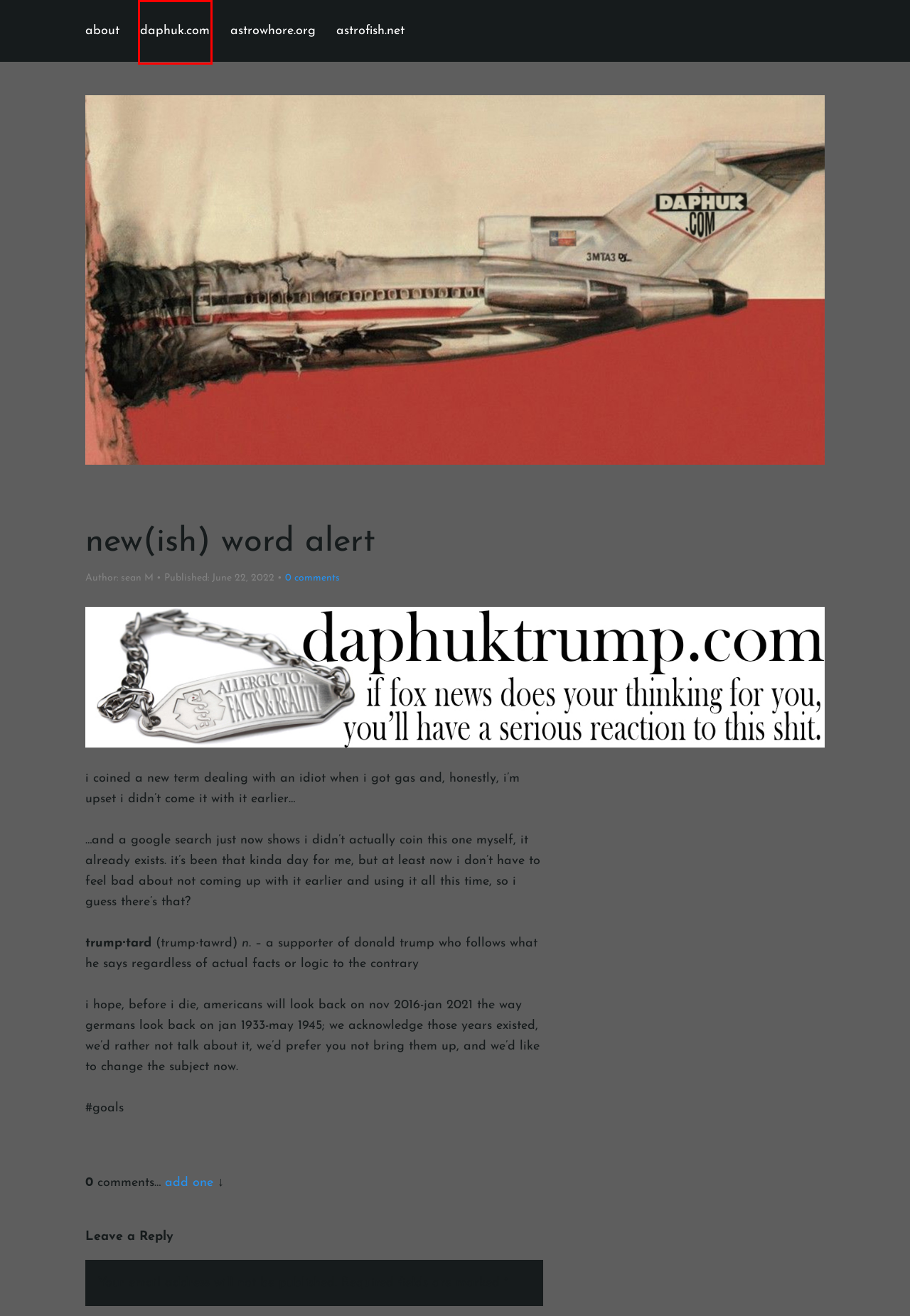You are given a screenshot of a webpage with a red bounding box around an element. Choose the most fitting webpage description for the page that appears after clicking the element within the red bounding box. Here are the candidates:
A. EULA, The Fine Print, the privacy policy
B. daphuk.com — wtf, sean
C. Printing Materials Designs, Photos & Wordpress Themes Plugins | TechMix
D. missed it by that much
E. about
F. if you don’t giggle at farts we can’t be friends (a flashback)
G. about astrofish.net
H. astrowhore.org

B